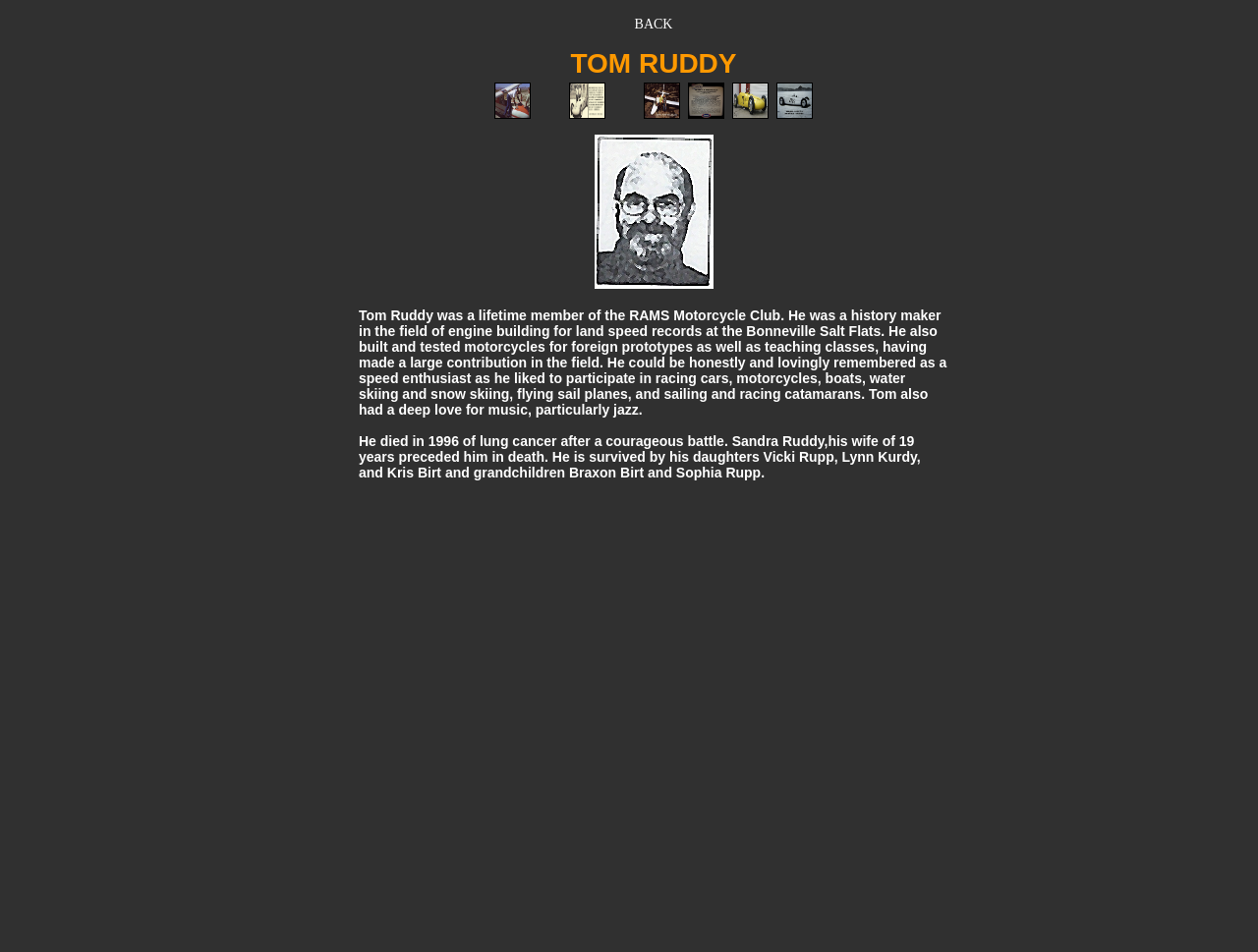What is Tom Ruddy's wife's name?
Provide a detailed answer to the question, using the image to inform your response.

I read the biography of Tom Ruddy in the heading element and found that his wife's name is Sandra Ruddy.